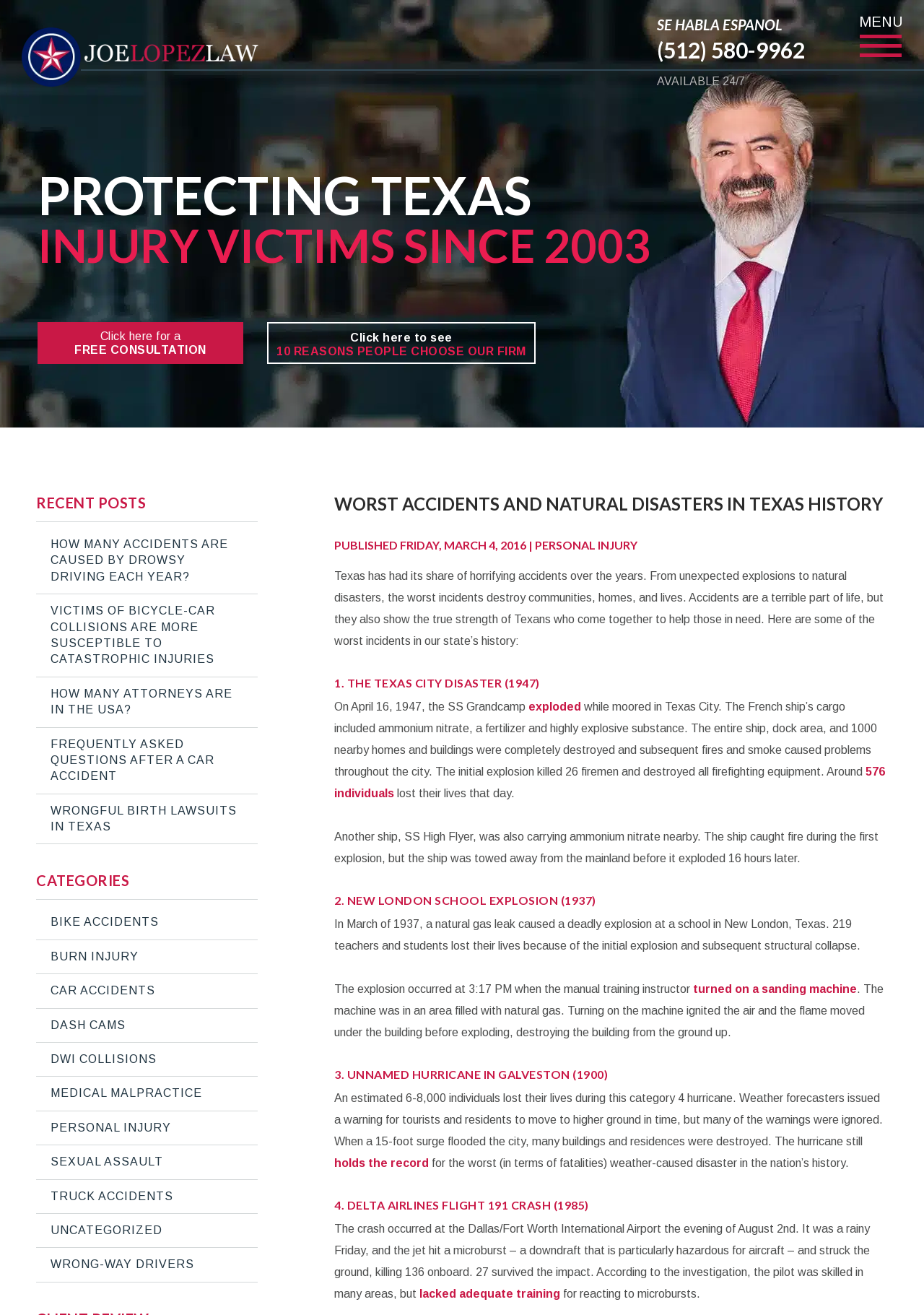Identify the bounding box coordinates for the element you need to click to achieve the following task: "Click here for a FREE CONSULTATION". Provide the bounding box coordinates as four float numbers between 0 and 1, in the form [left, top, right, bottom].

[0.041, 0.245, 0.263, 0.277]